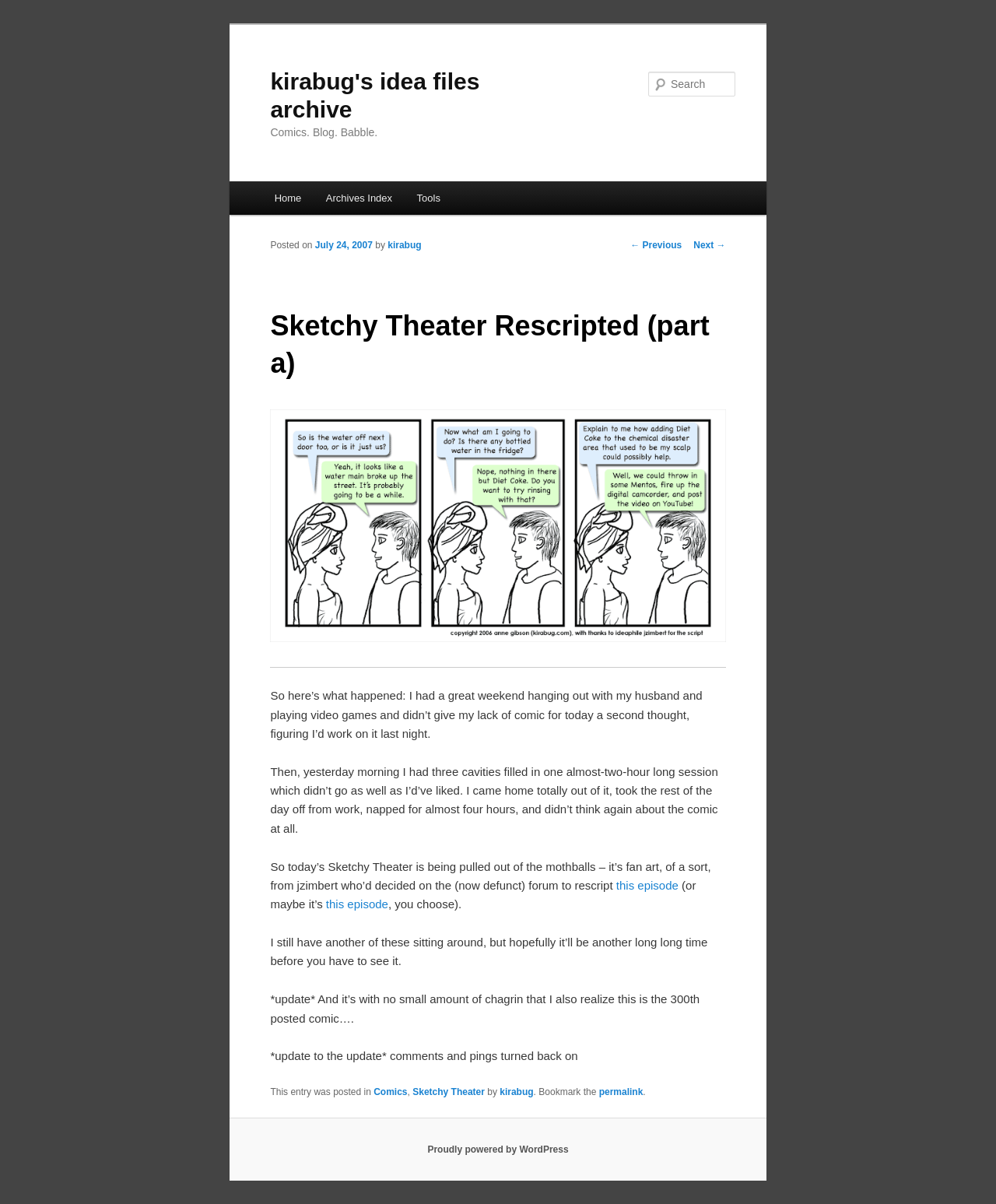Determine the bounding box coordinates of the clickable region to execute the instruction: "View Archives Index". The coordinates should be four float numbers between 0 and 1, denoted as [left, top, right, bottom].

[0.315, 0.15, 0.406, 0.178]